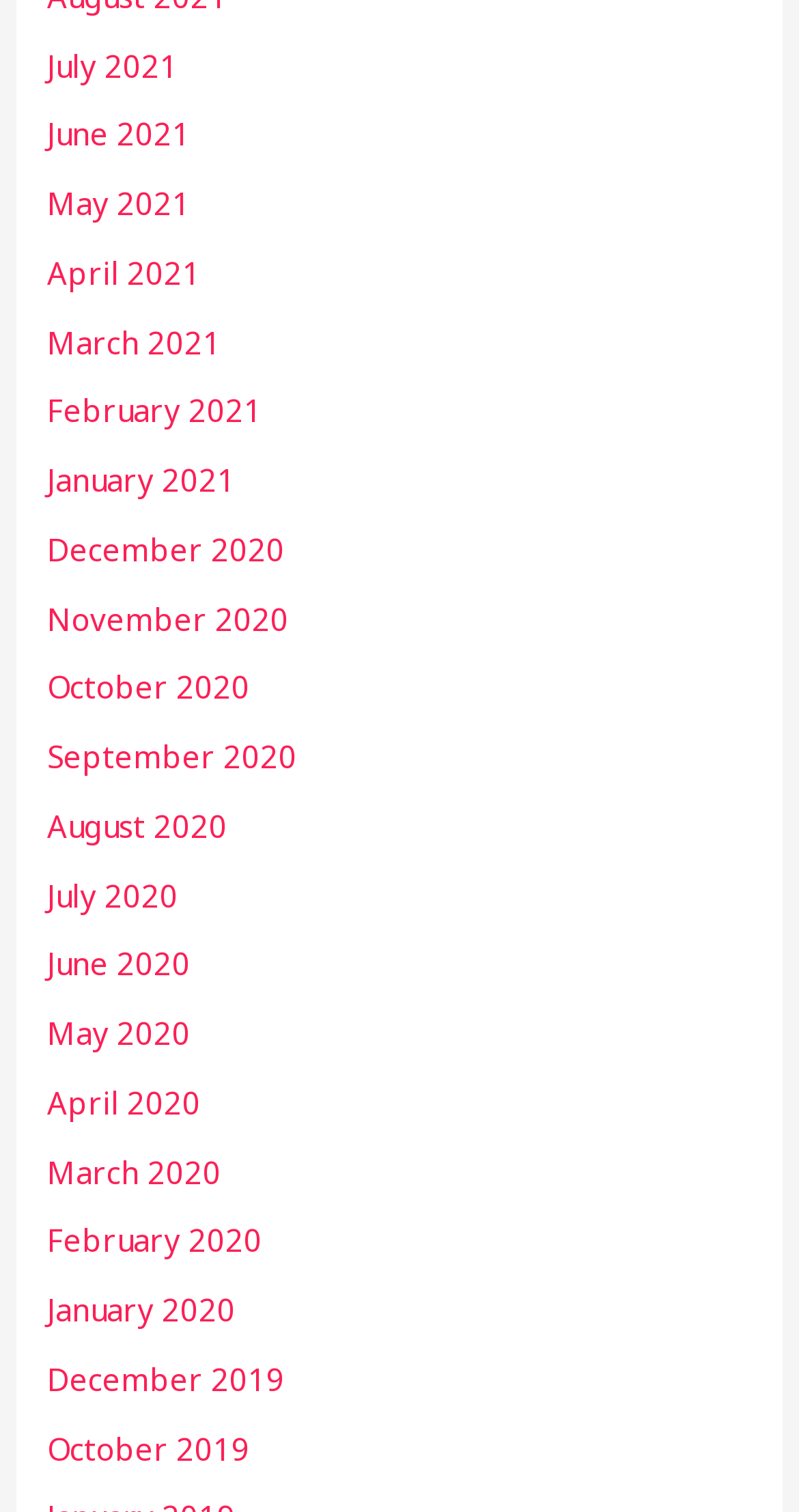Determine the bounding box coordinates of the region I should click to achieve the following instruction: "view July 2021". Ensure the bounding box coordinates are four float numbers between 0 and 1, i.e., [left, top, right, bottom].

[0.059, 0.029, 0.223, 0.056]